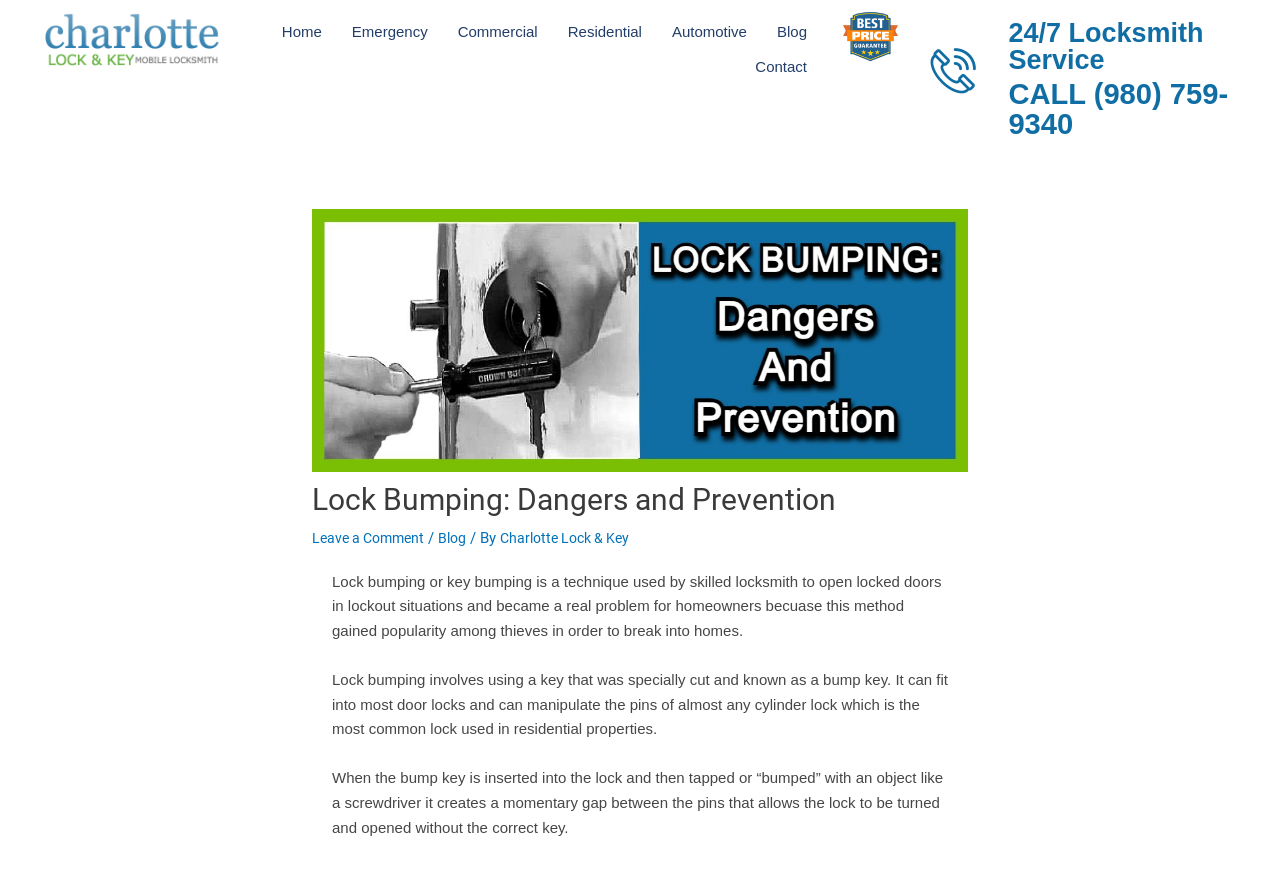Answer the question below in one word or phrase:
What is lock bumping used for?

to open locked doors